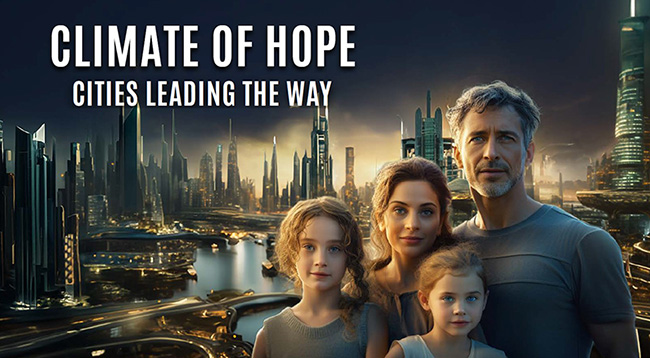What is the backdrop of the image?
From the details in the image, answer the question comprehensively.

The caption describes the backdrop as a stunningly futuristic cityscape, featuring sleek skyscrapers and advanced architecture, which hints at innovations that could contribute to environmental progress.